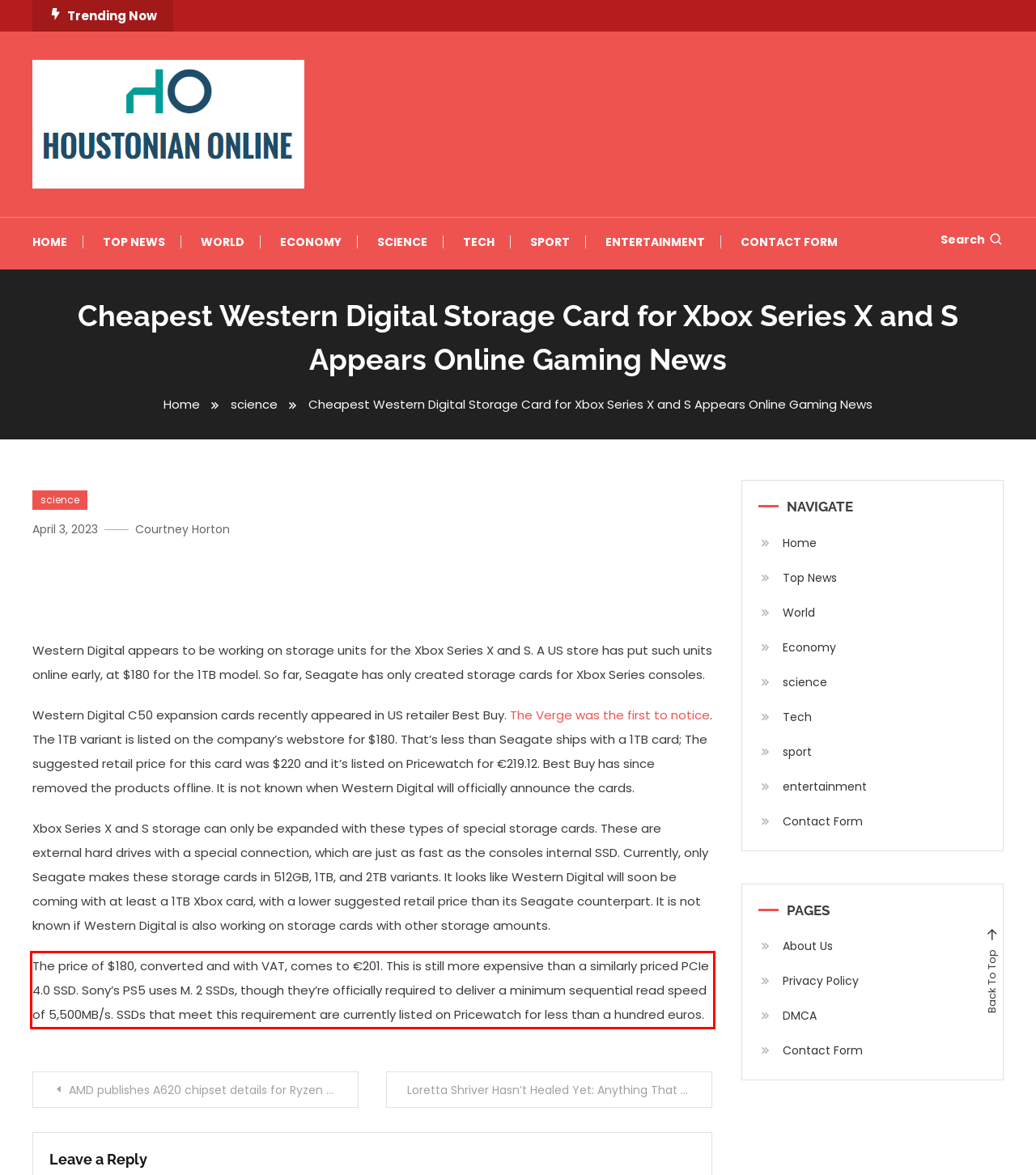Examine the webpage screenshot, find the red bounding box, and extract the text content within this marked area.

The price of $180, converted and with VAT, comes to €201. This is still more expensive than a similarly priced PCIe 4.0 SSD. Sony’s PS5 uses M. 2 SSDs, though they’re officially required to deliver a minimum sequential read speed of 5,500MB/s. SSDs that meet this requirement are currently listed on Pricewatch for less than a hundred euros.